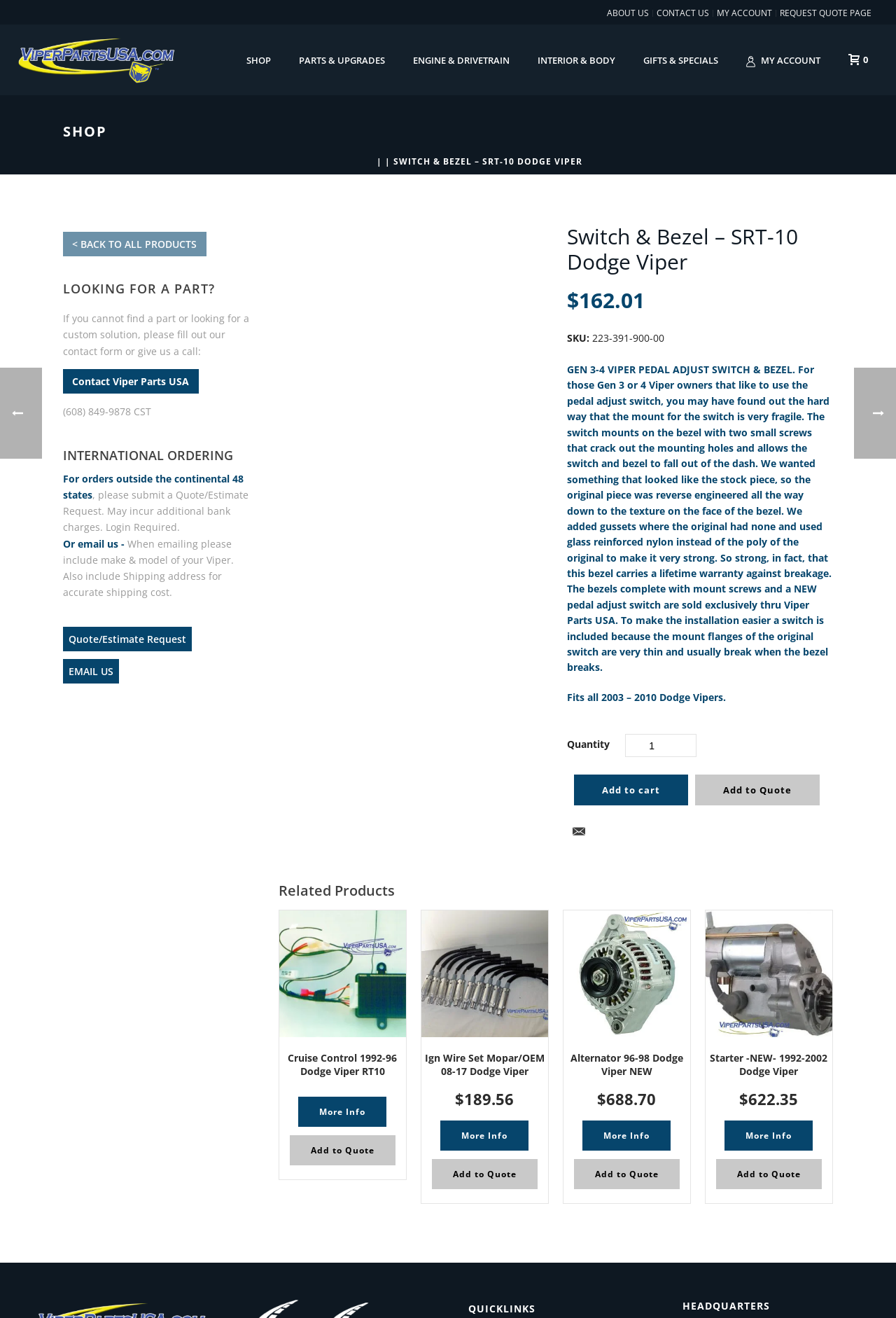Extract the primary headline from the webpage and present its text.

Switch & Bezel – SRT-10 Dodge Viper